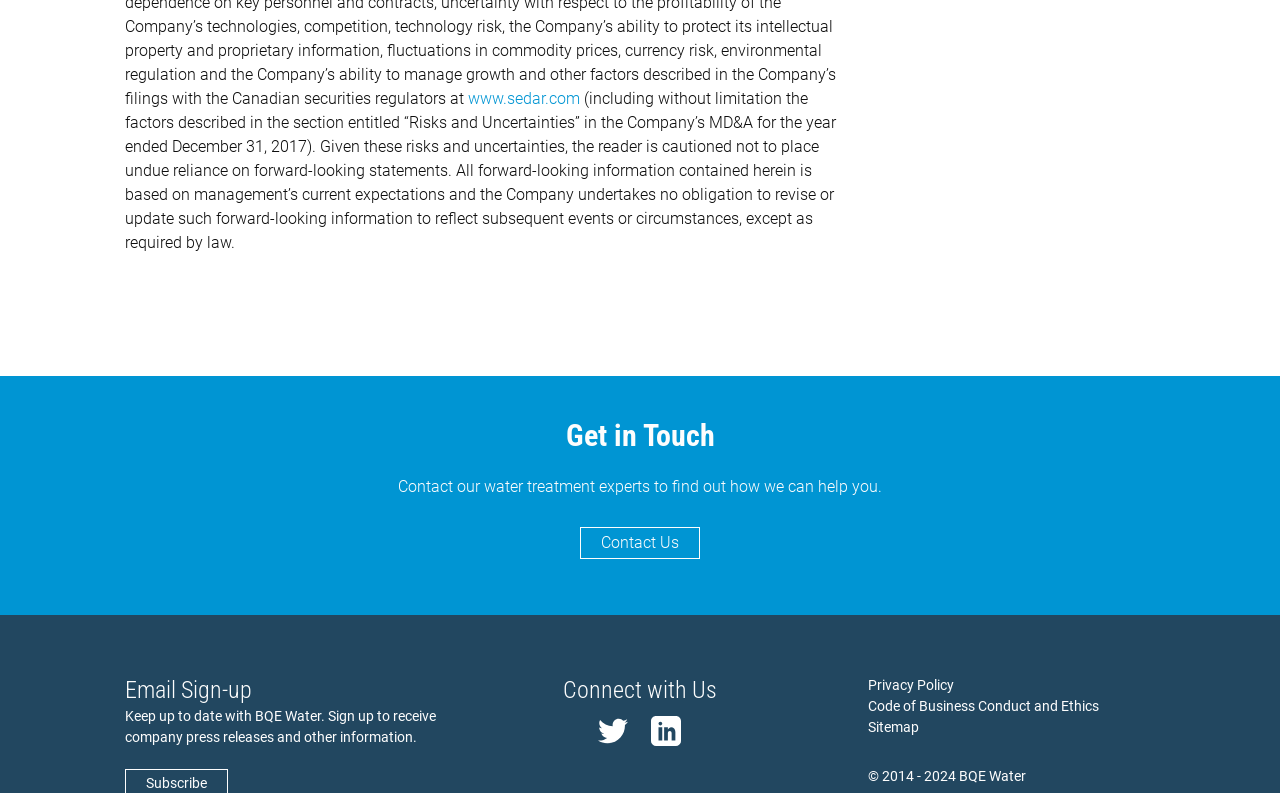What is the year range of the company's copyright?
Give a single word or phrase as your answer by examining the image.

2014-2024